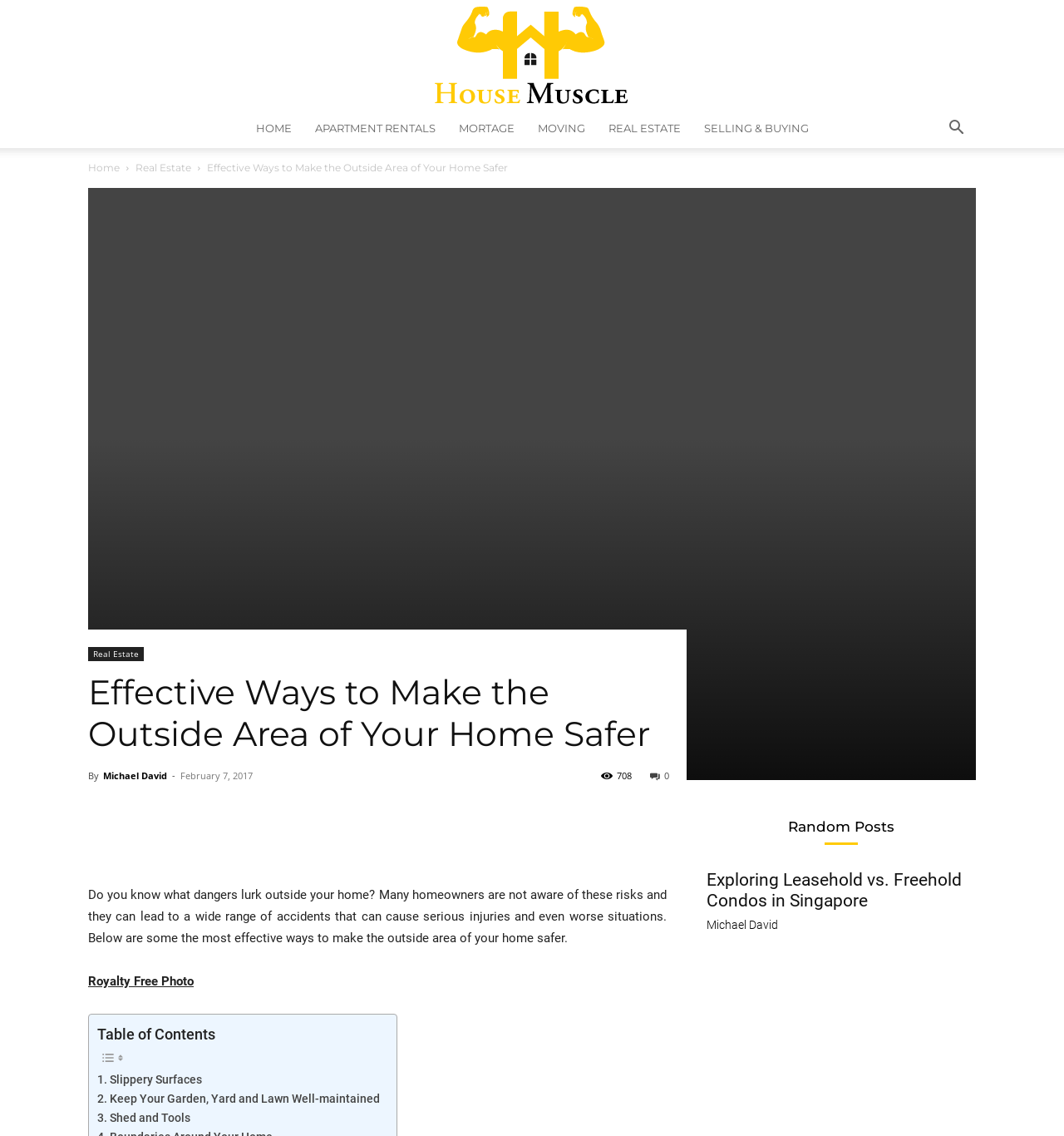Determine the main headline of the webpage and provide its text.

Effective Ways to Make the Outside Area of Your Home Safer